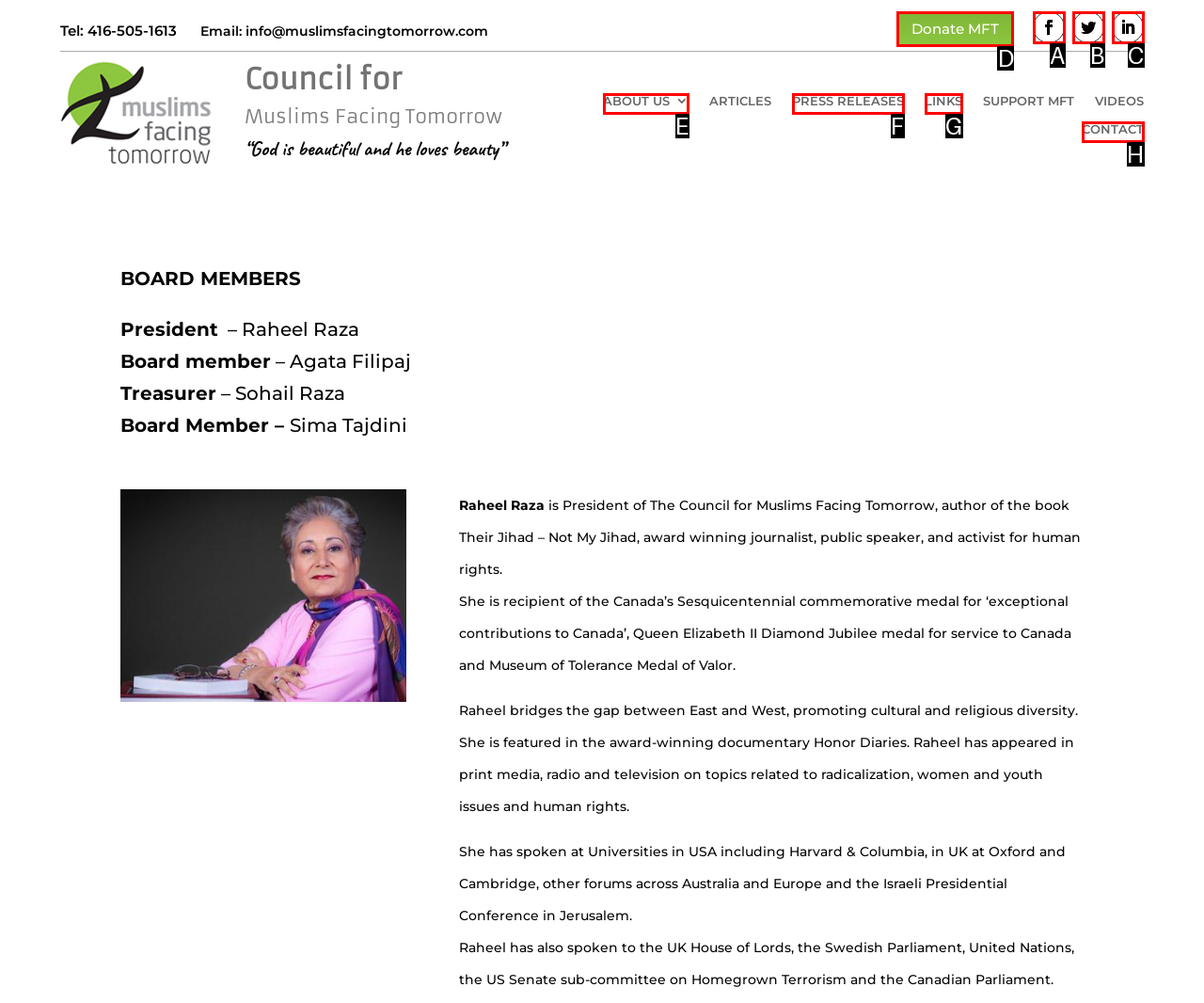Point out the option that needs to be clicked to fulfill the following instruction: Donate to MFT
Answer with the letter of the appropriate choice from the listed options.

D